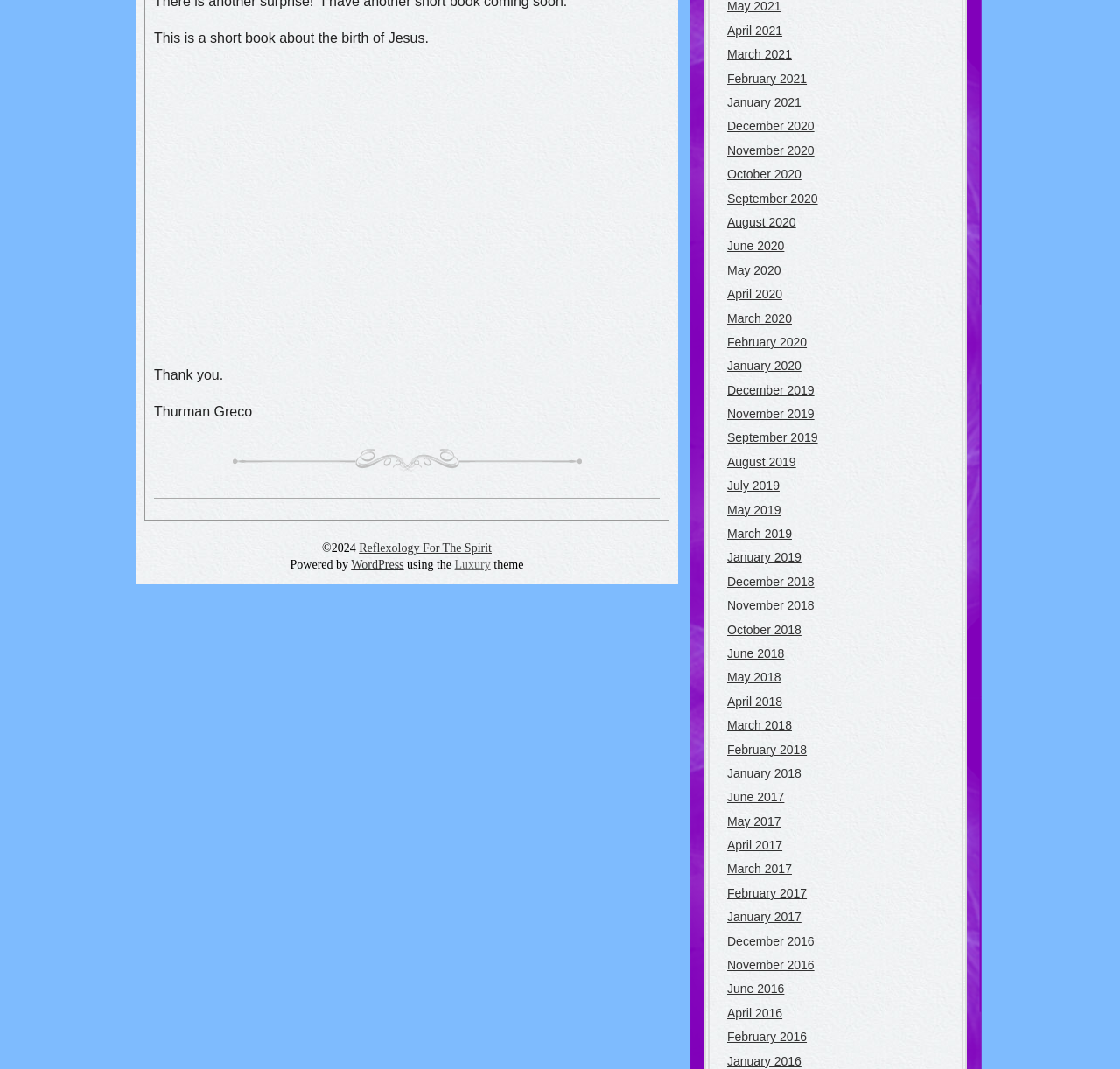Given the element description, predict the bounding box coordinates in the format (top-left x, top-left y, bottom-right x, bottom-right y). Make sure all values are between 0 and 1. Here is the element description: Reflexology For The Spirit

[0.32, 0.507, 0.439, 0.519]